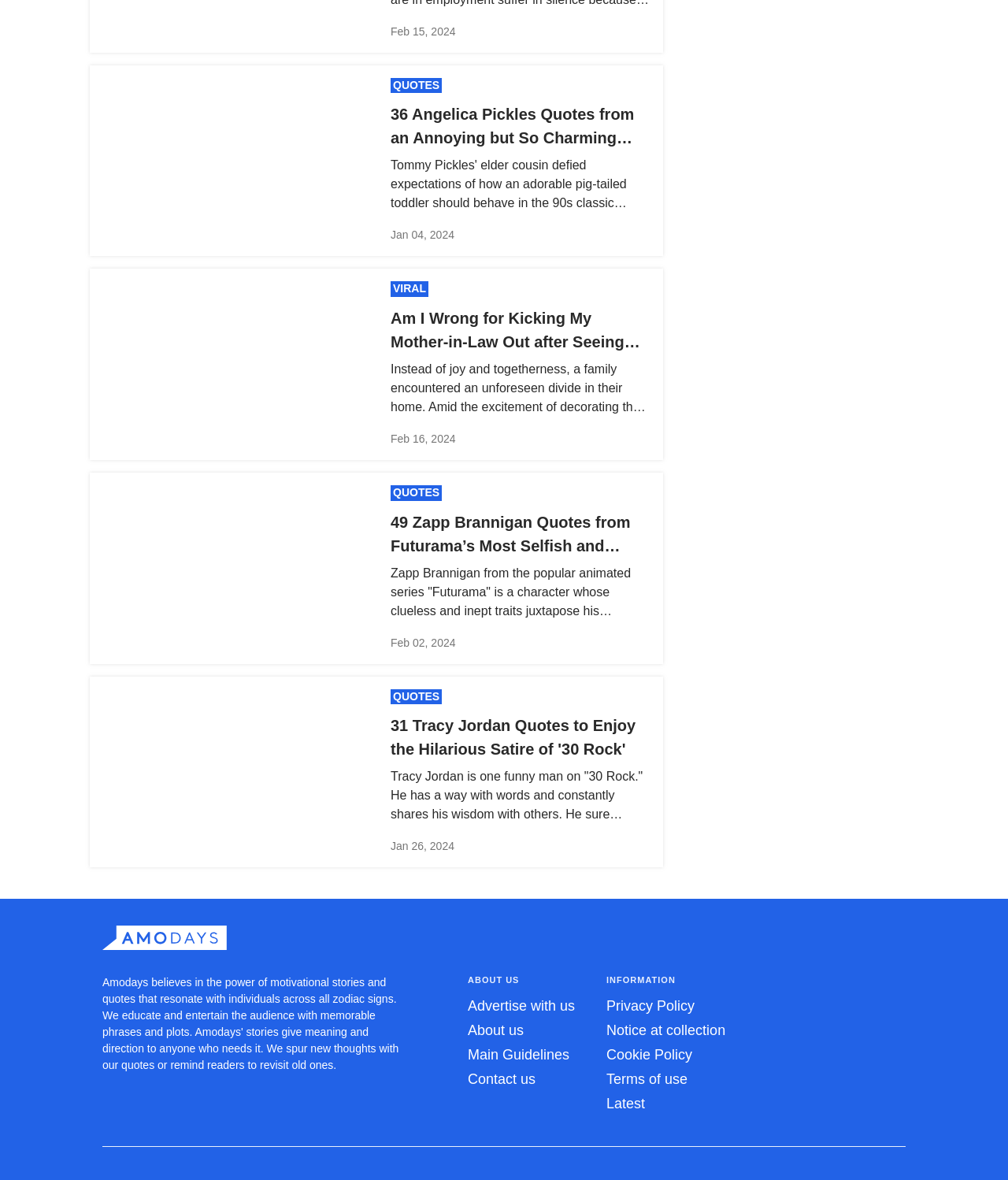Can you provide the bounding box coordinates for the element that should be clicked to implement the instruction: "Click on the logo to go to the homepage"?

[0.102, 0.785, 0.225, 0.806]